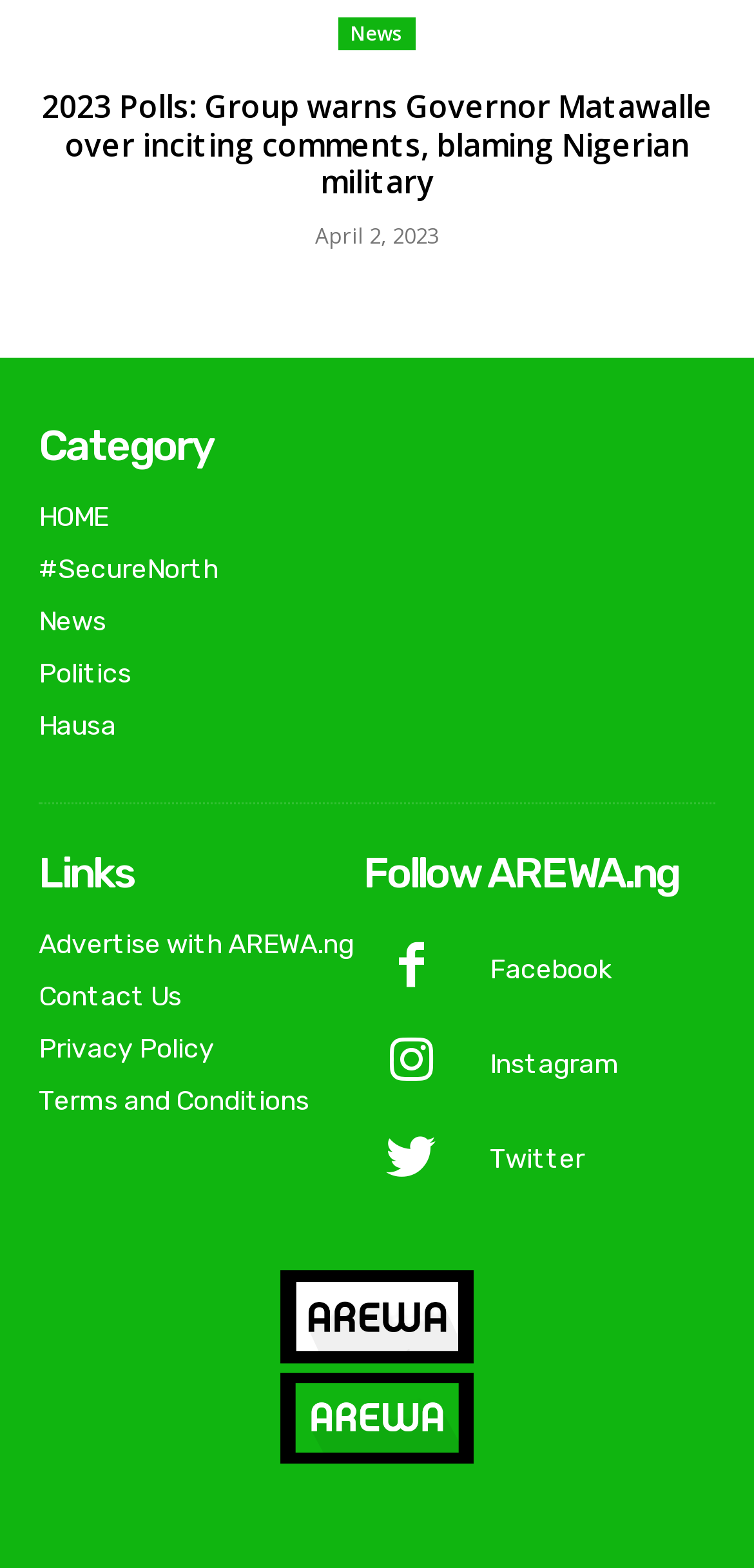Please predict the bounding box coordinates of the element's region where a click is necessary to complete the following instruction: "Read the article about 2023 Polls". The coordinates should be represented by four float numbers between 0 and 1, i.e., [left, top, right, bottom].

[0.055, 0.055, 0.945, 0.129]